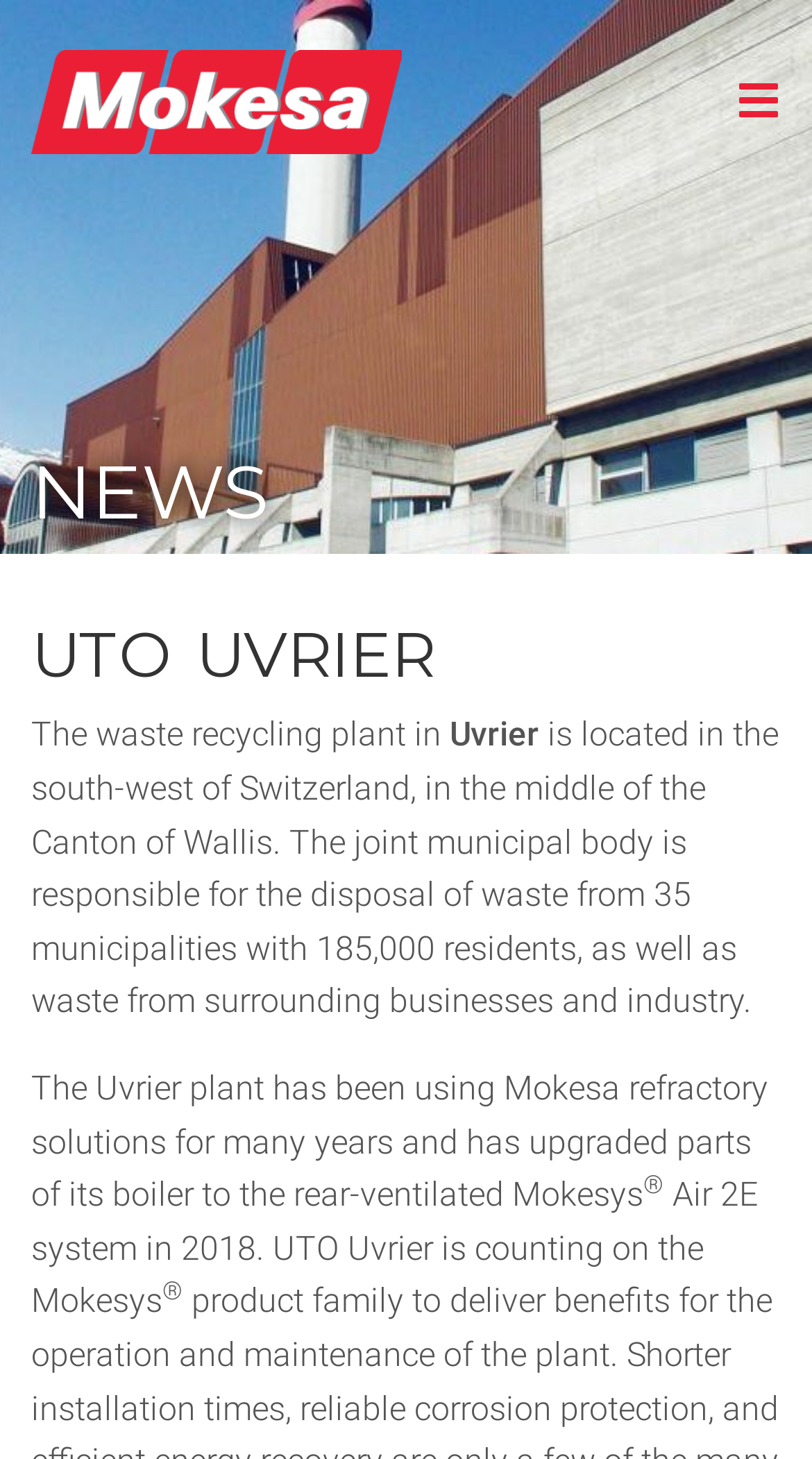What is the location of the waste recycling plant?
Based on the image, answer the question with as much detail as possible.

The location of the waste recycling plant can be found in the paragraph of text on the webpage, which states 'The waste recycling plant in Uvrier is located in the south-west of Switzerland, in the middle of the Canton of Wallis.'